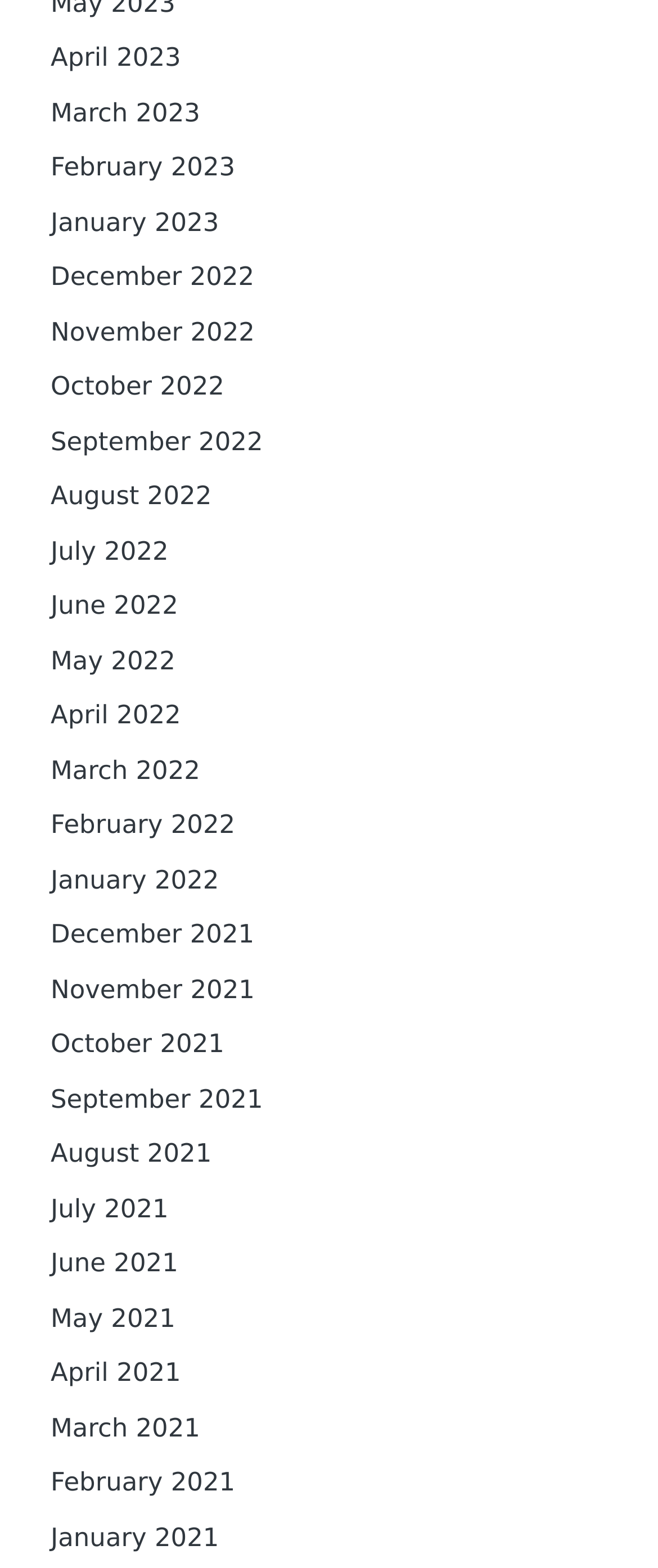Please specify the bounding box coordinates for the clickable region that will help you carry out the instruction: "View January 2022".

[0.077, 0.549, 0.333, 0.574]